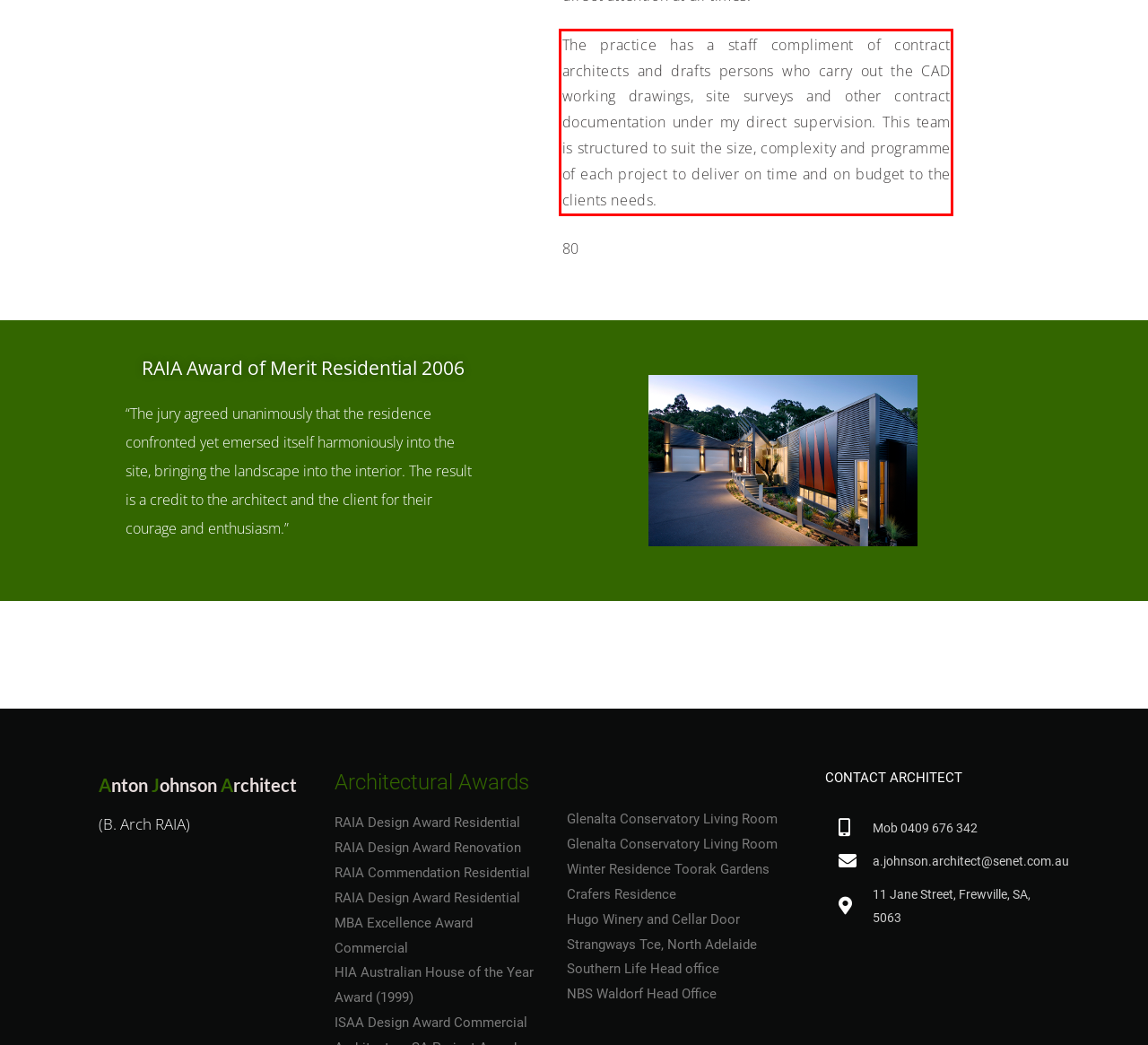Using the webpage screenshot, recognize and capture the text within the red bounding box.

The practice has a staff compliment of contract architects and drafts persons who carry out the CAD working drawings, site surveys and other contract documentation under my direct supervision. This team is structured to suit the size, complexity and programme of each project to deliver on time and on budget to the clients needs.